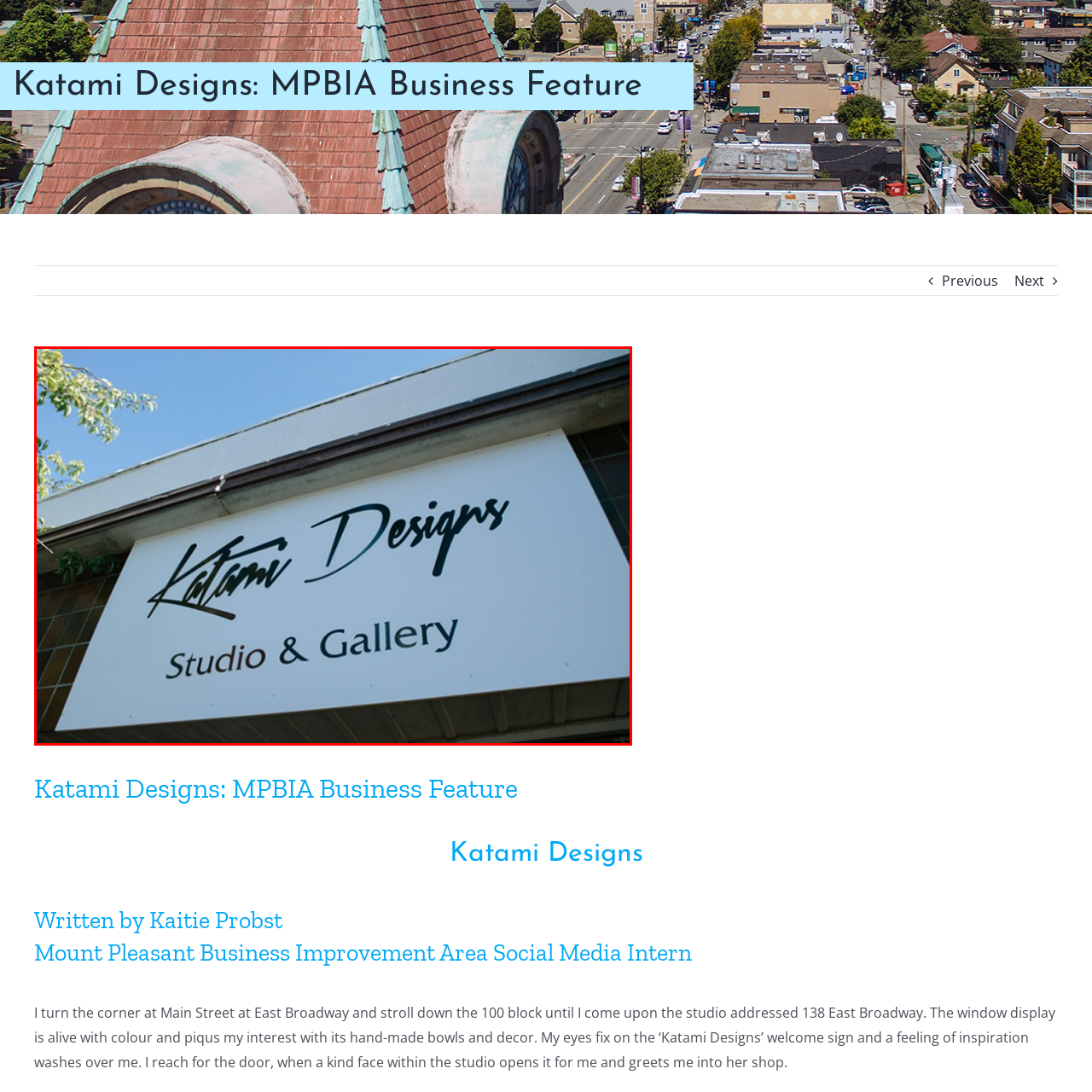Examine the picture highlighted with a red border, What is the color of the sky in the background? Please respond with a single word or phrase.

Bright blue